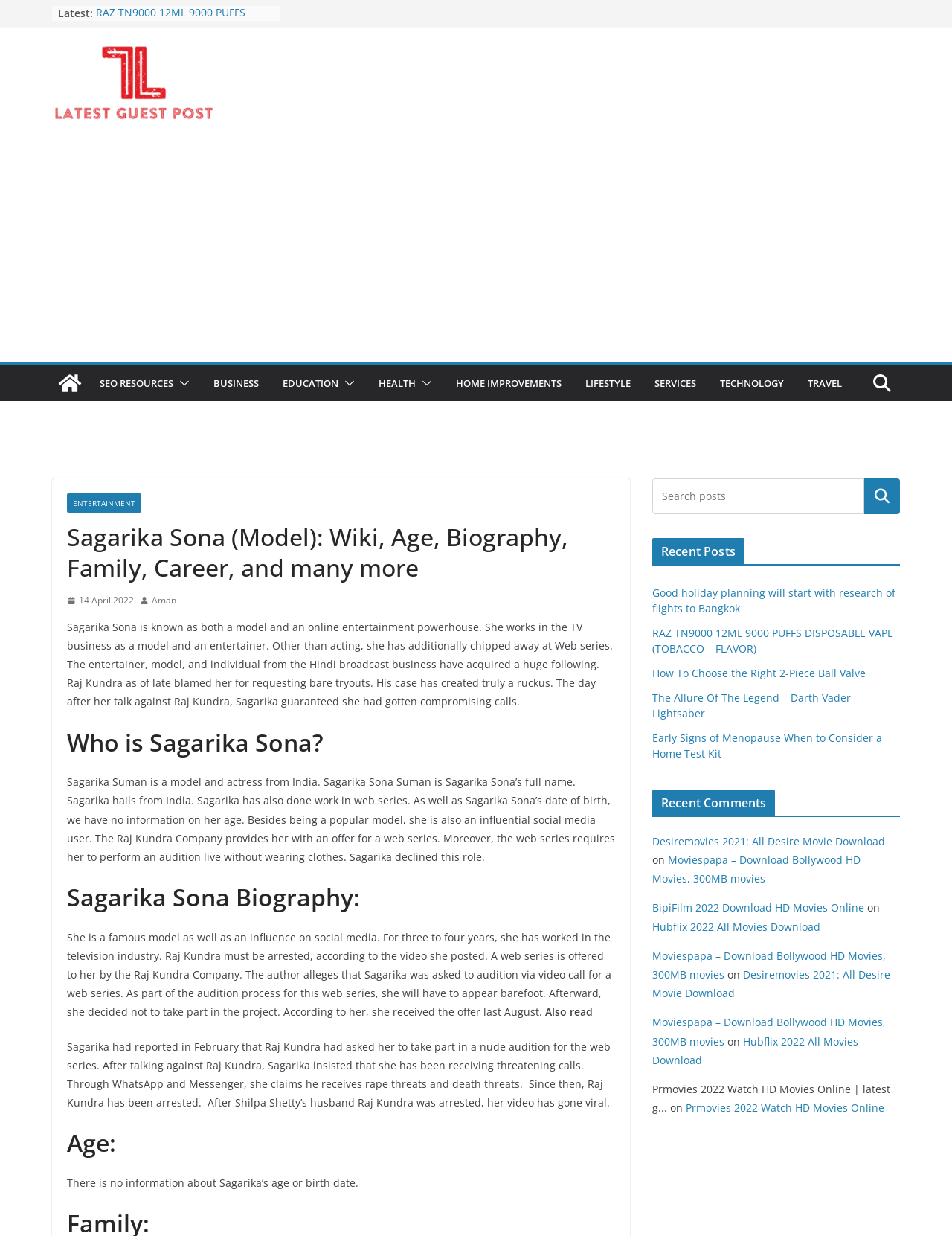What is Sagarika Sona known as?
Based on the image, answer the question with as much detail as possible.

Based on the webpage content, Sagarika Sona is known as both a model and an online entertainment powerhouse, as mentioned in the first paragraph of the webpage.